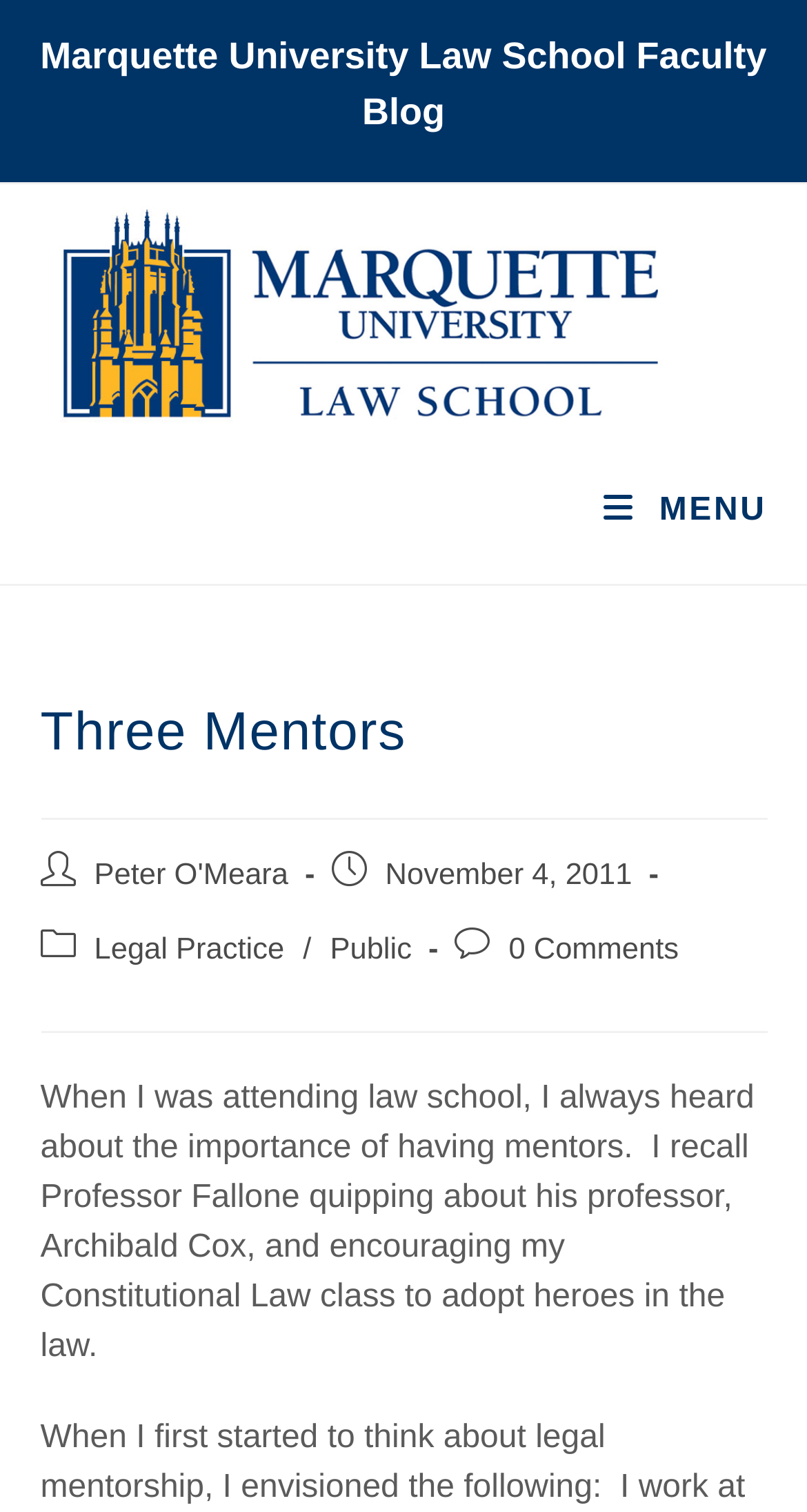What is the category of the post?
Examine the image and provide an in-depth answer to the question.

I determined the answer by looking at the link element with the text 'Legal Practice', which is labeled as 'Post category:'.